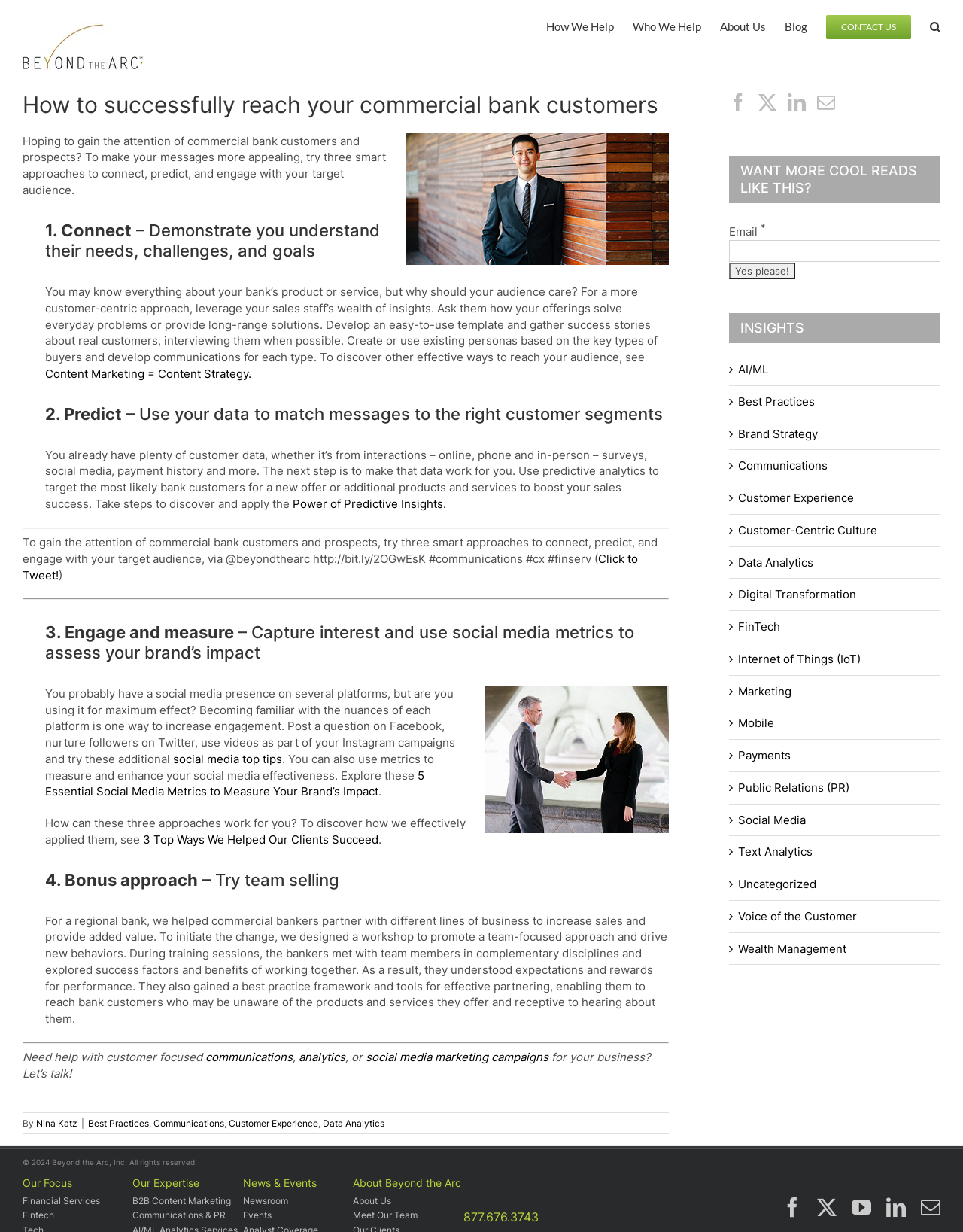Articulate a detailed summary of the webpage's content and design.

This webpage is a blog post titled "Reach your commercial bank customers - show you know them" and is focused on providing tips and strategies for commercial banks to effectively reach and engage with their customers. 

At the top of the page, there is a logo of "Beyond the Arc" and a main navigation menu with links to "How We Help", "Who We Help", "About Us", "Blog", "CONTACT US", and a search button. 

The main content of the page is divided into sections, each with a heading and descriptive text. The first section introduces the topic of reaching commercial bank customers and provides an overview of the three smart approaches to be discussed in the post. 

Below this introduction, there are three main sections, each focusing on one of the approaches: "Connect – Demonstrate you understand their needs, challenges, and goals", "Predict – Use your data to match messages to the right customer segments", and "Engage and measure – Capture interest and use social media metrics to assess your brand’s impact". 

Each of these sections includes descriptive text, links to related articles, and images. There is also a bonus approach section titled "Try team selling" that provides an example of how a regional bank partnered with different lines of business to increase sales and provide added value. 

At the bottom of the page, there are links to related articles and topics, including "Best Practices", "Communications", "Customer Experience", and "Data Analytics". There is also a section titled "WANT MORE COOL READS LIKE THIS?" where users can enter their email address to receive more content. 

On the right side of the page, there are links to the blog's social media profiles, including Facebook, Twitter, LinkedIn, and Mail. There is also a section titled "INSIGHTS" that provides links to various topics, including AI/ML, Best Practices, Brand Strategy, and more.